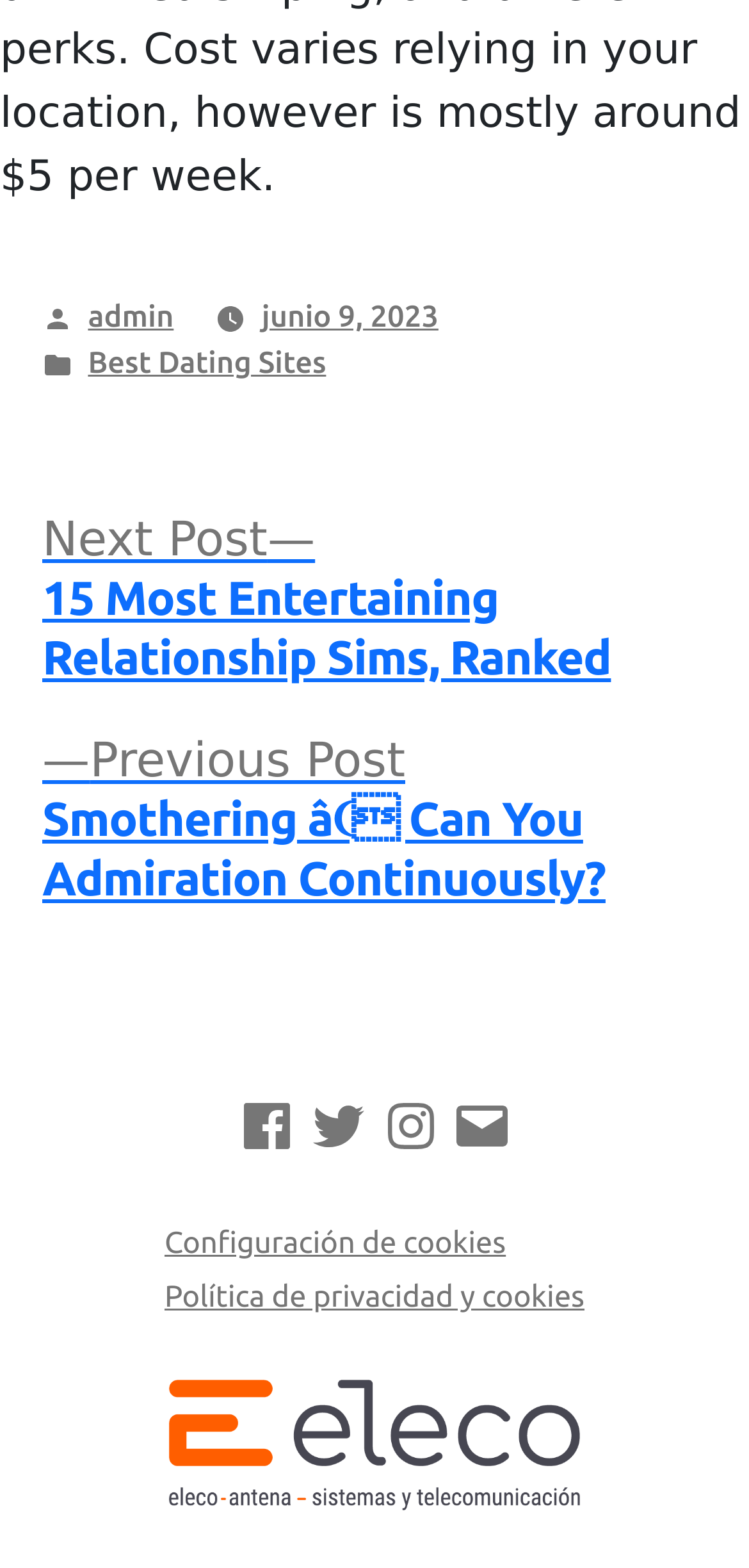Given the element description "Portland HVAC Pros" in the screenshot, predict the bounding box coordinates of that UI element.

None